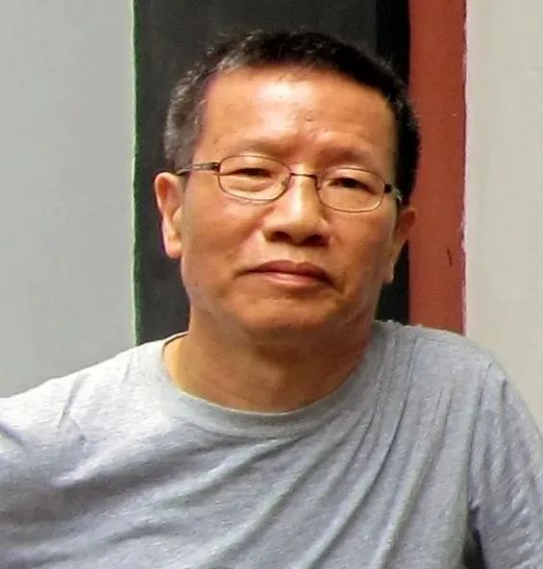Explain the image in a detailed and thorough manner.

The image features a middle-aged man with a thoughtful expression, wearing a light gray t-shirt. He has short, neatly arranged hair and is sporting a pair of round glasses. The background consists of muted black and red elements, which frame his face and contribute to the overall composition, emphasizing his calm demeanor. Below the image, he is identified as Professor Zhou Yan, suggesting he is an individual of academic significance. This portrait captures a moment of introspection, highlighting his character and presence in a modest yet impactful way.